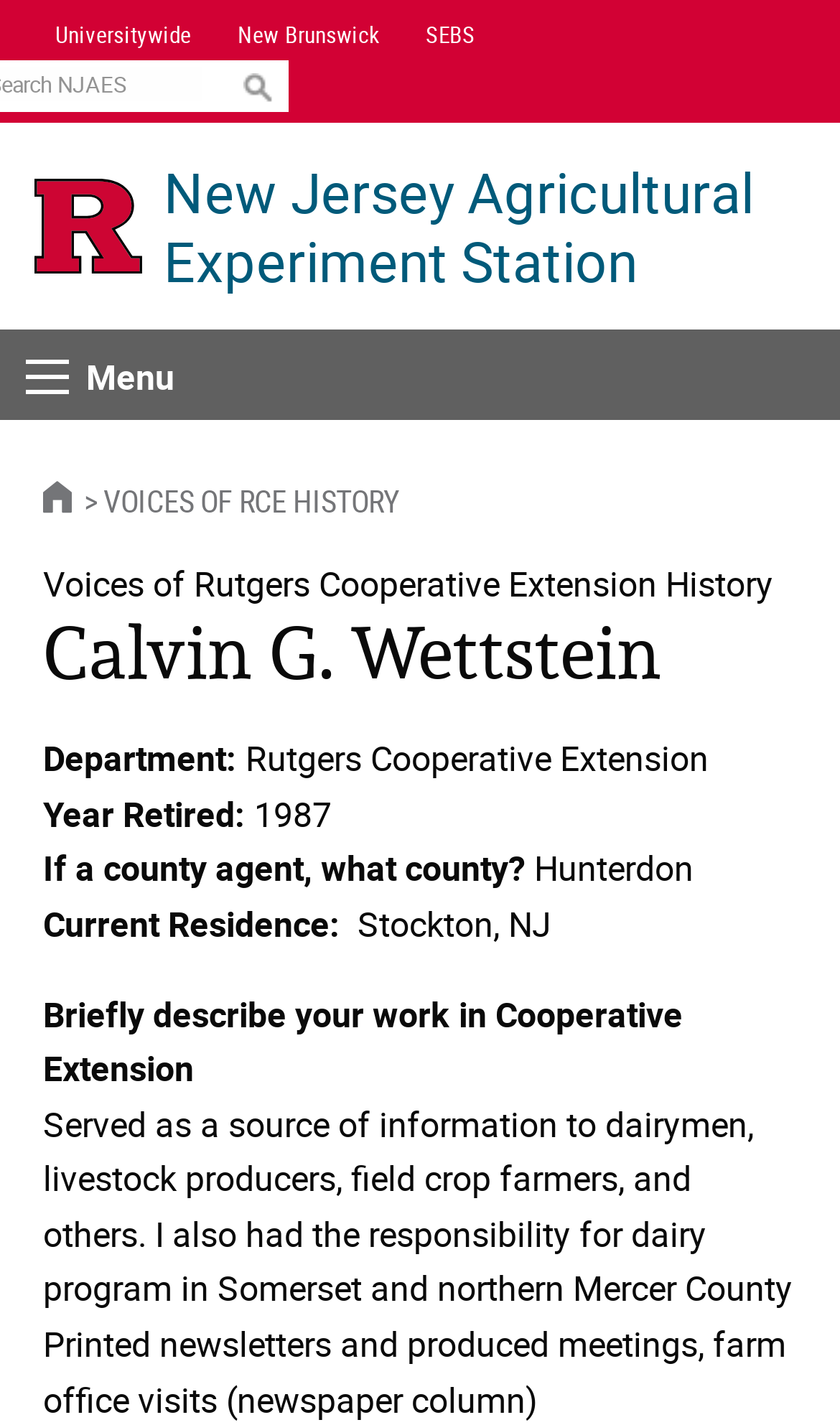Craft a detailed narrative of the webpage's structure and content.

The webpage is dedicated to Calvin G. Wettstein, a figure in the history of Rutgers Cooperative Extension. At the top, there are three links: "Universitywide", "New Brunswick", and "SEBS", aligned horizontally. Next to them is a search button. Below these elements, there is a link to the Rutgers University homepage, accompanied by a small image. To the right of this link, there is another link to the New Jersey Agricultural Experiment Station.

On the left side of the page, there is a menu button, which expands to reveal a set of links, including "HOME" and "VOICES OF RCE HISTORY". Below the menu button, there is a heading that reads "Voices of Rutgers Cooperative Extension History". The main content of the page is dedicated to Calvin G. Wettstein, with a heading that displays his name.

The page then presents a series of static text elements that provide information about Calvin G. Wettstein's career, including his department, year of retirement, and county of work. There are also sections that describe his work in Cooperative Extension, including a brief description of his responsibilities and accomplishments. The text is organized in a clear and readable format, with each section separated by a small gap.